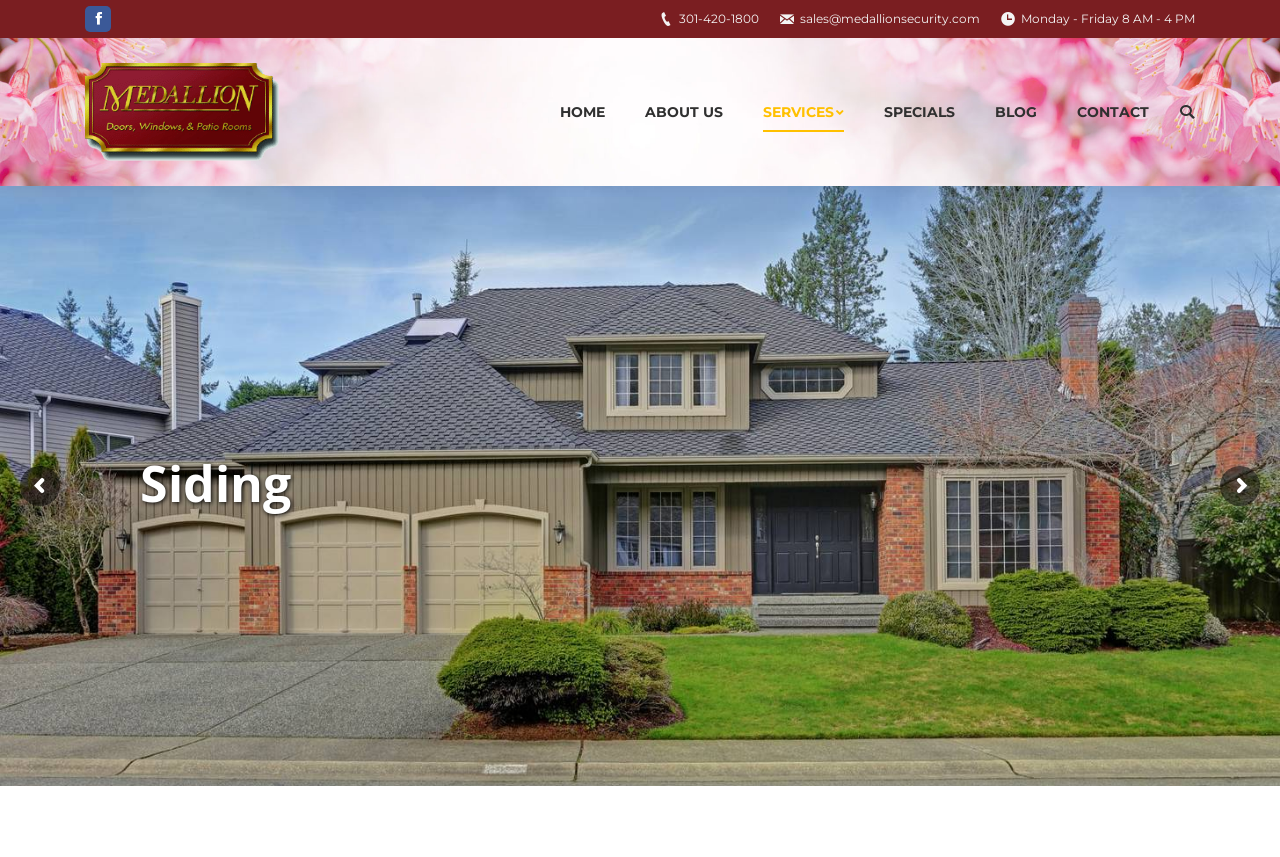Find the bounding box coordinates of the element you need to click on to perform this action: 'Call the phone number'. The coordinates should be represented by four float values between 0 and 1, in the format [left, top, right, bottom].

[0.53, 0.013, 0.593, 0.03]